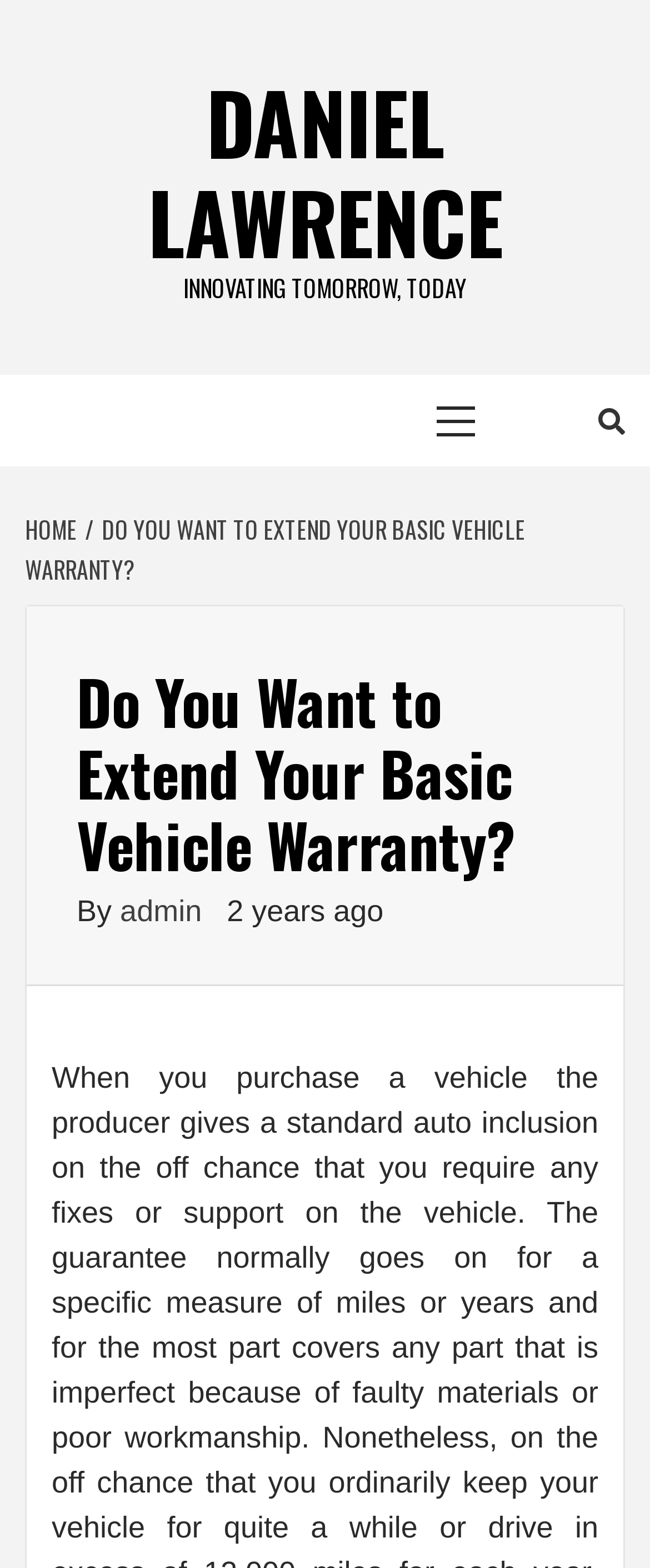What is the name of the author of the article?
Look at the screenshot and provide an in-depth answer.

I found the answer by looking at the article's header section, where it says 'By admin'.